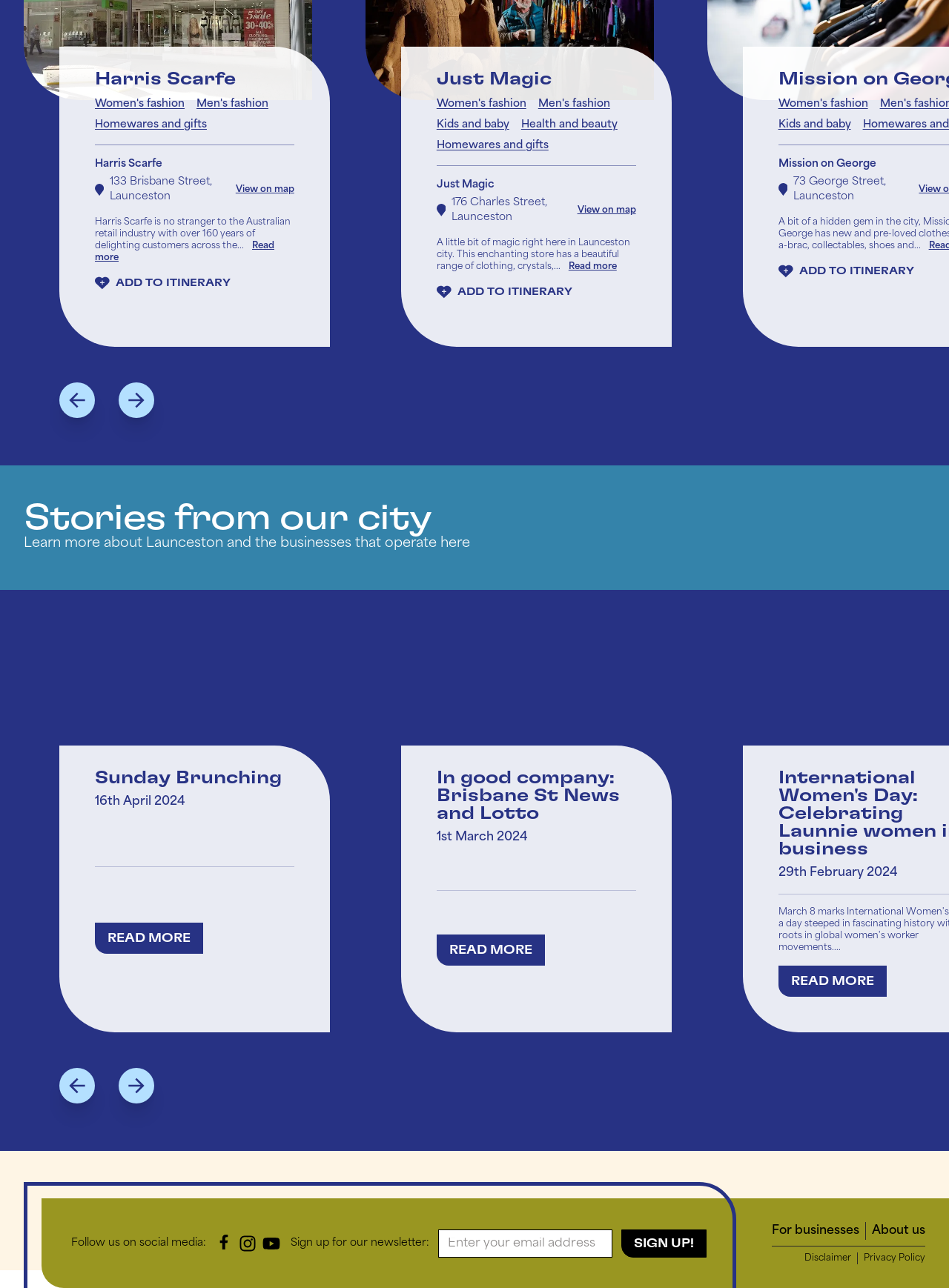Show the bounding box coordinates of the region that should be clicked to follow the instruction: "View Harris Scarfe on map."

[0.248, 0.143, 0.31, 0.152]